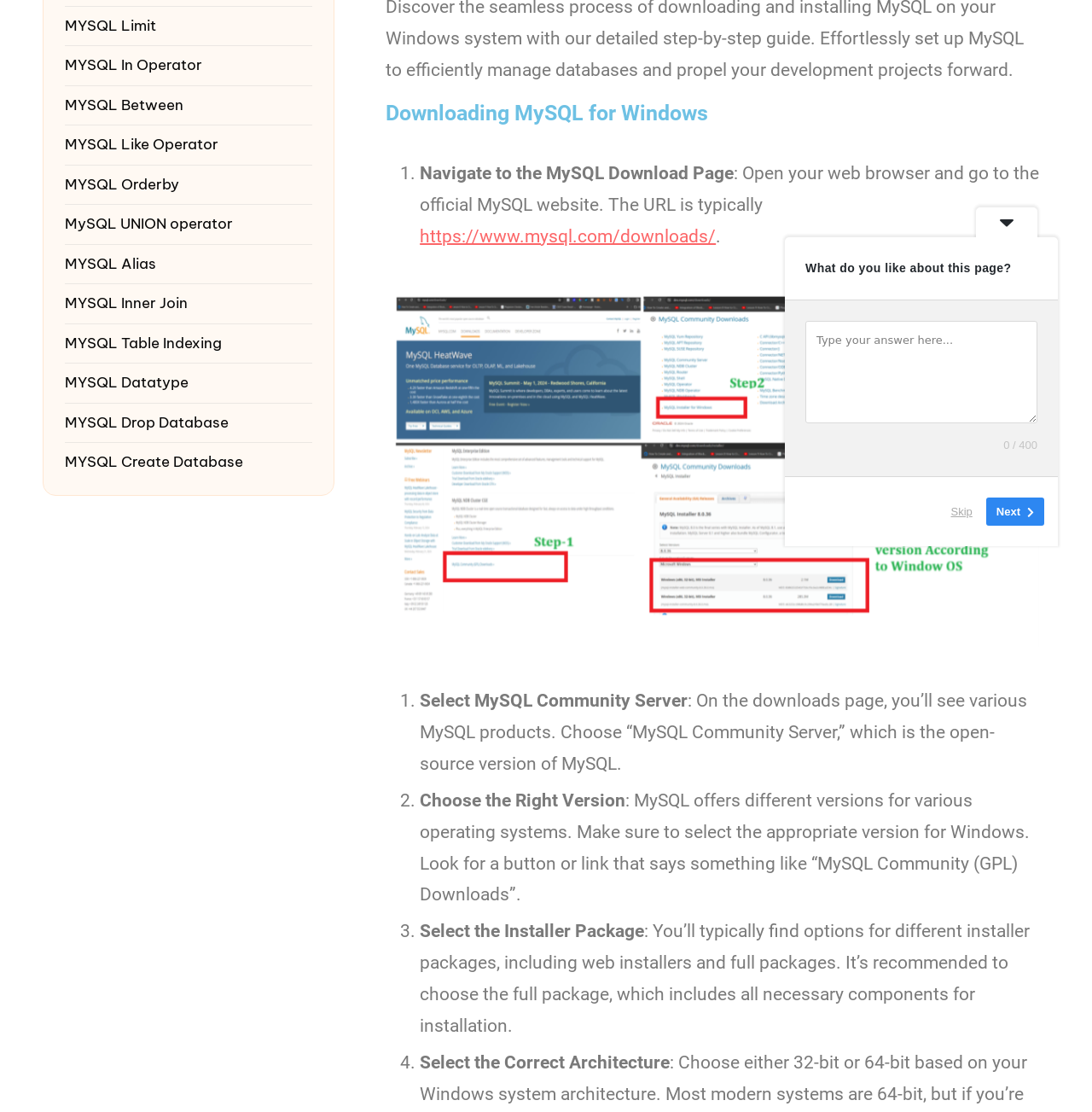Predict the bounding box of the UI element that fits this description: "MYSQL Alias".

[0.059, 0.228, 0.143, 0.245]